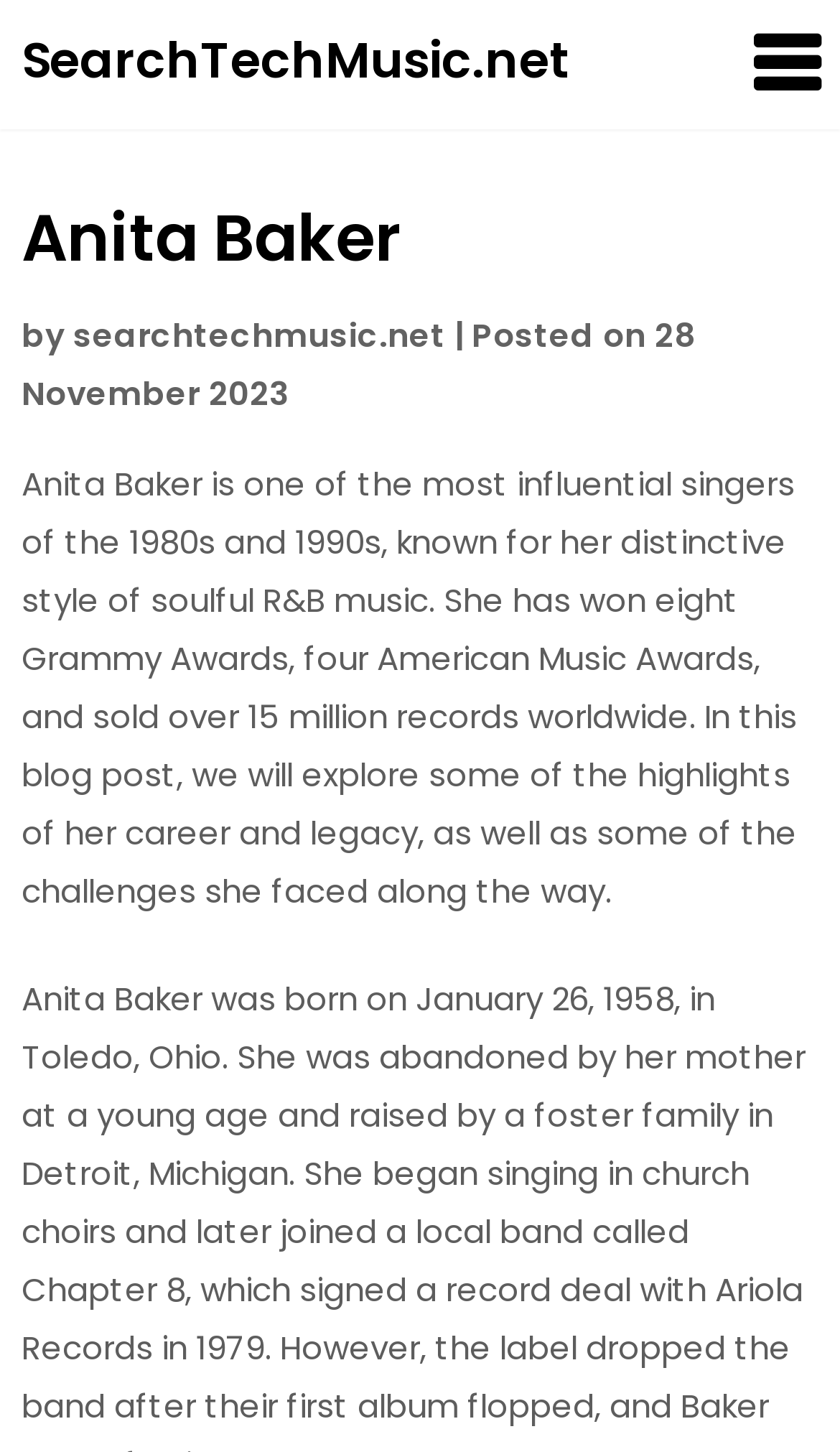What is the date of the blog post?
Answer briefly with a single word or phrase based on the image.

28 November 2023